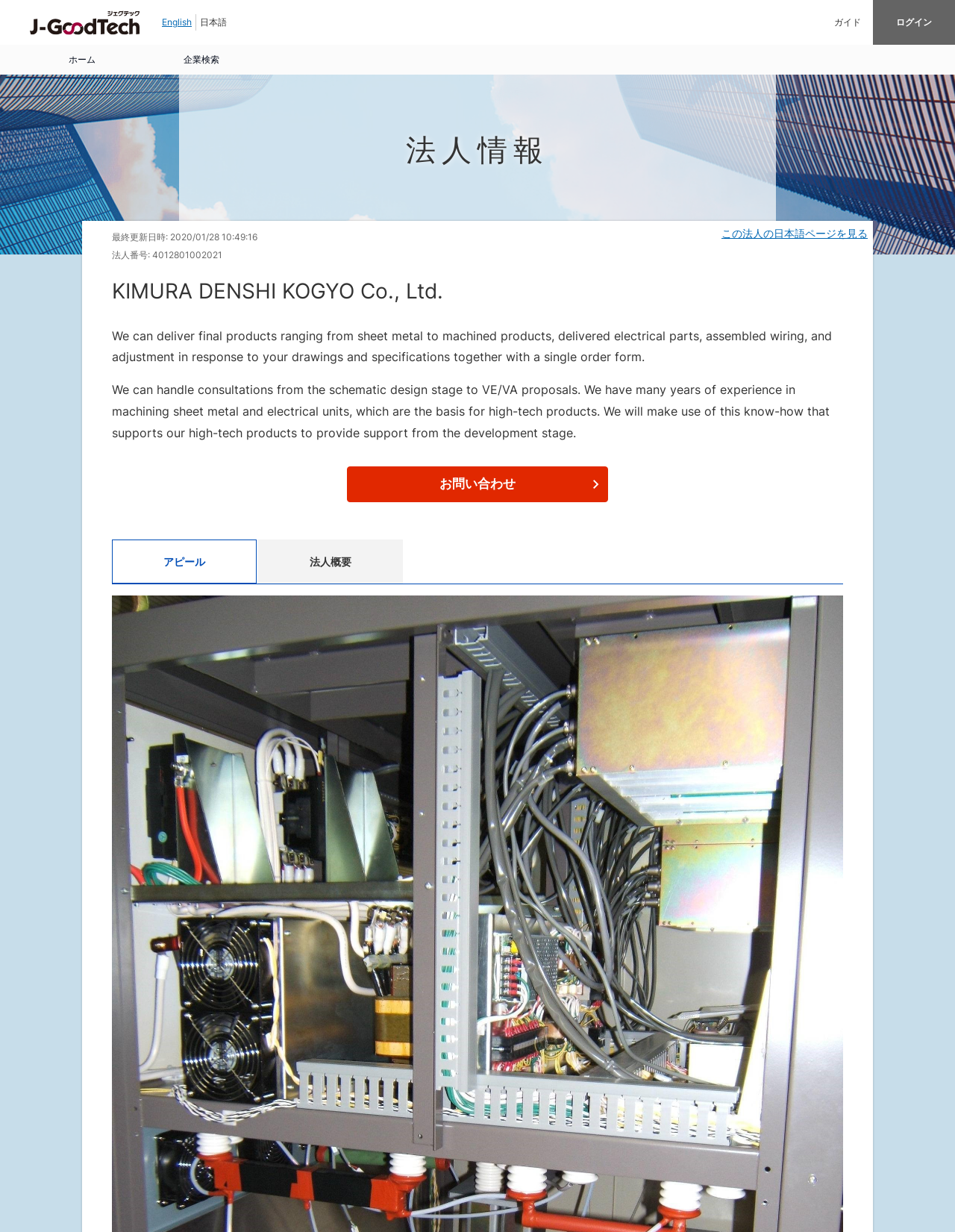Find the bounding box coordinates of the area that needs to be clicked in order to achieve the following instruction: "Log in". The coordinates should be specified as four float numbers between 0 and 1, i.e., [left, top, right, bottom].

[0.914, 0.0, 1.0, 0.036]